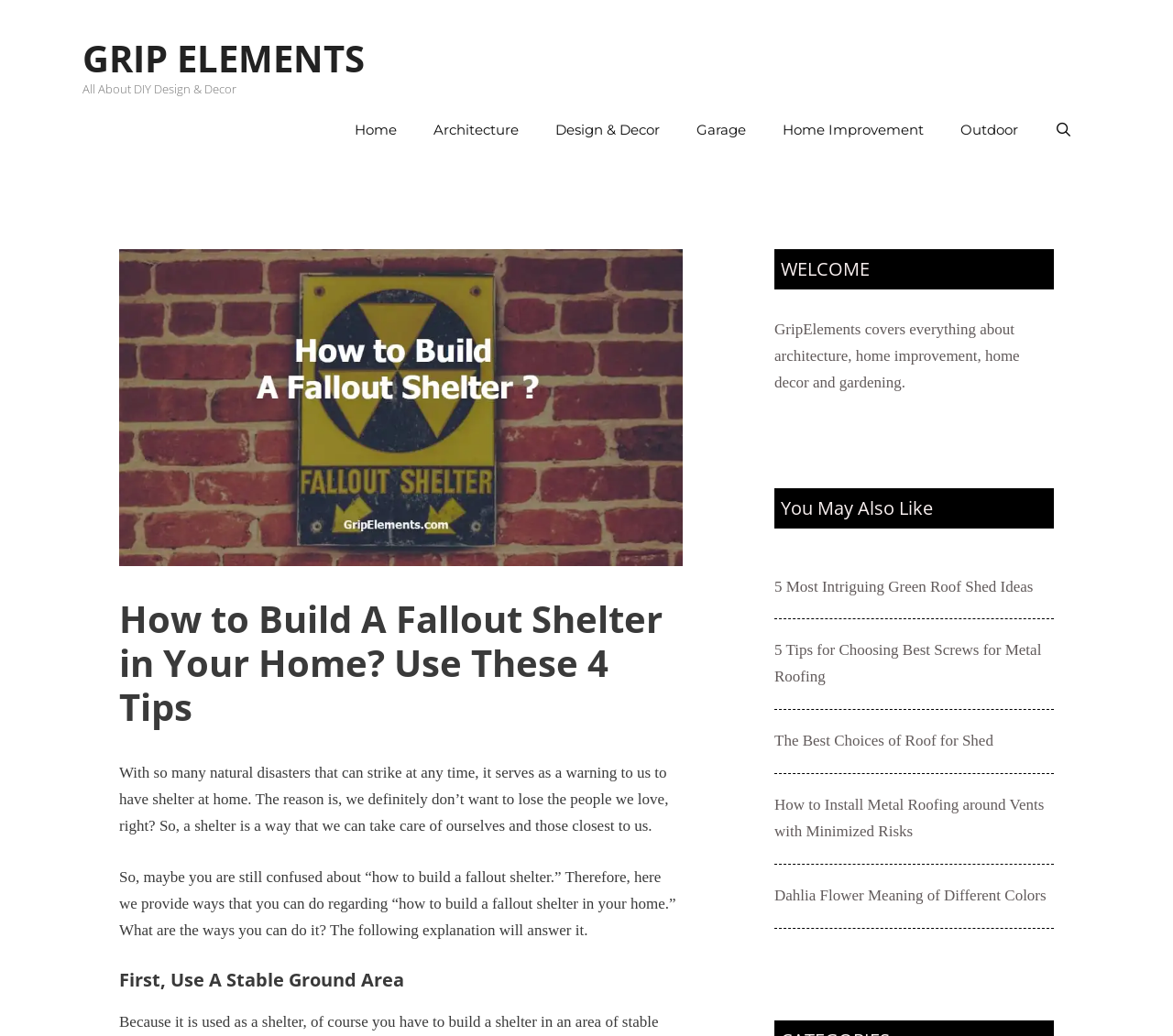Please identify the bounding box coordinates of the element's region that needs to be clicked to fulfill the following instruction: "Check out the '5 Most Intriguing Green Roof Shed Ideas' article". The bounding box coordinates should consist of four float numbers between 0 and 1, i.e., [left, top, right, bottom].

[0.66, 0.558, 0.881, 0.574]